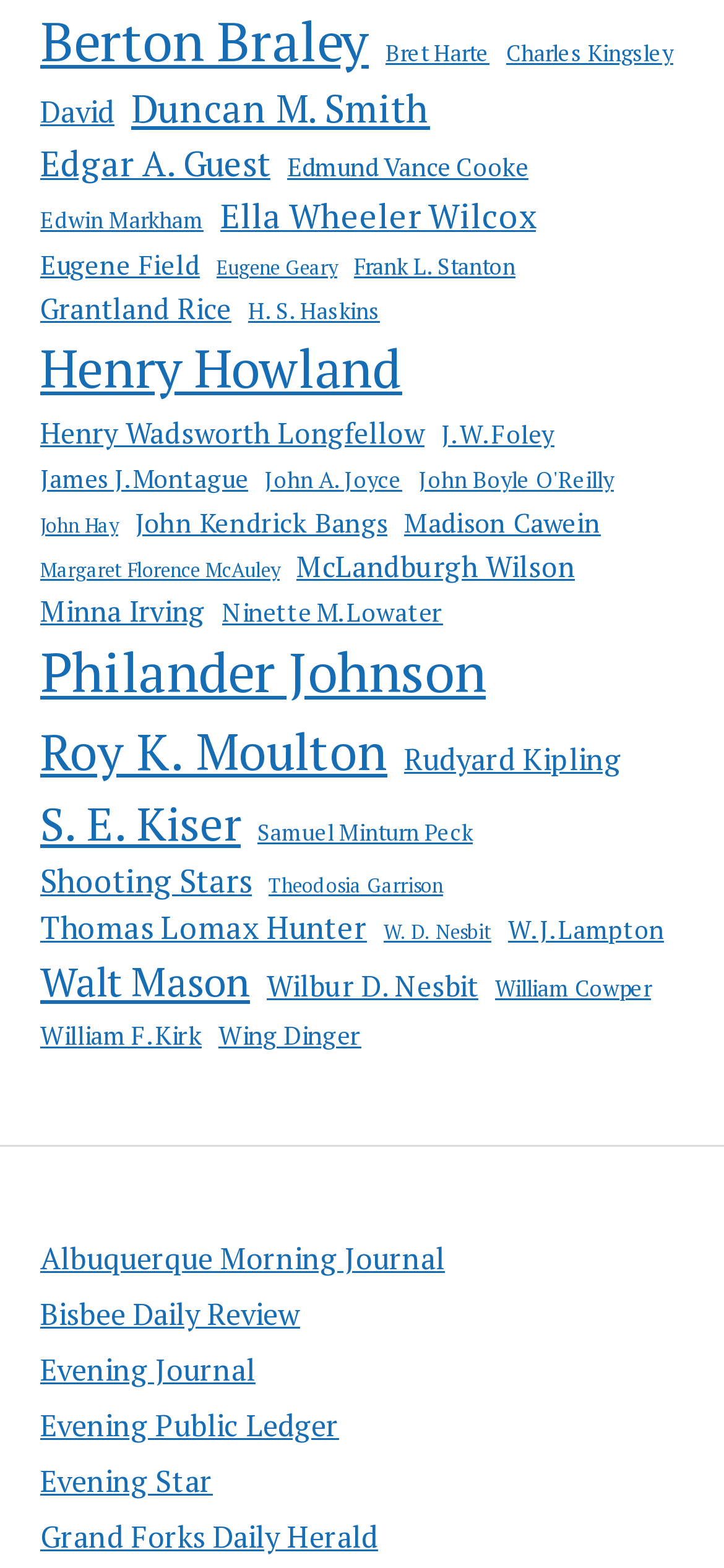How many newspapers are listed on this webpage?
Look at the webpage screenshot and answer the question with a detailed explanation.

I counted the number of links representing newspapers and found a total of 7 newspapers listed.